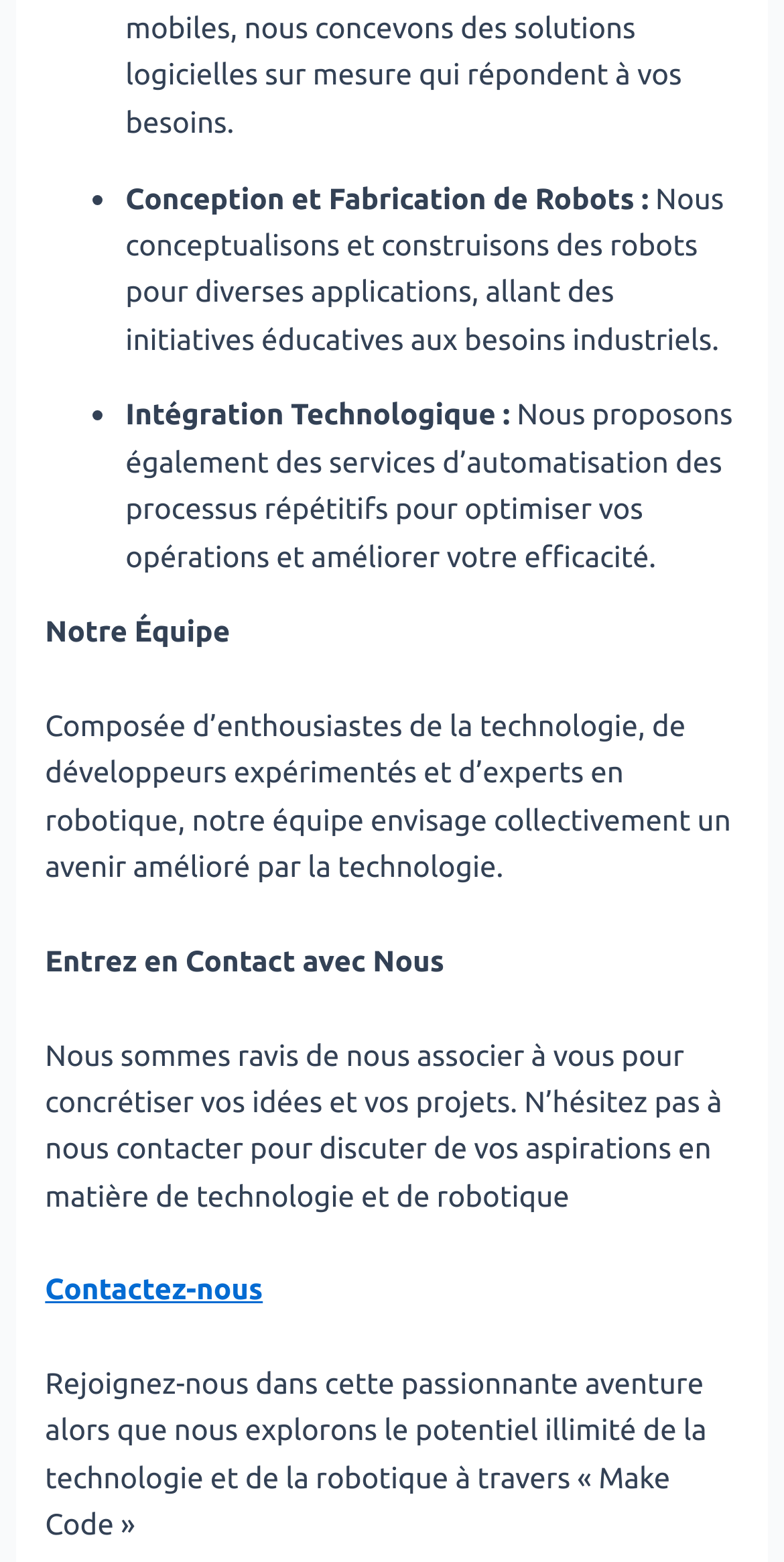How many sections are there on the webpage?
Observe the image and answer the question with a one-word or short phrase response.

4